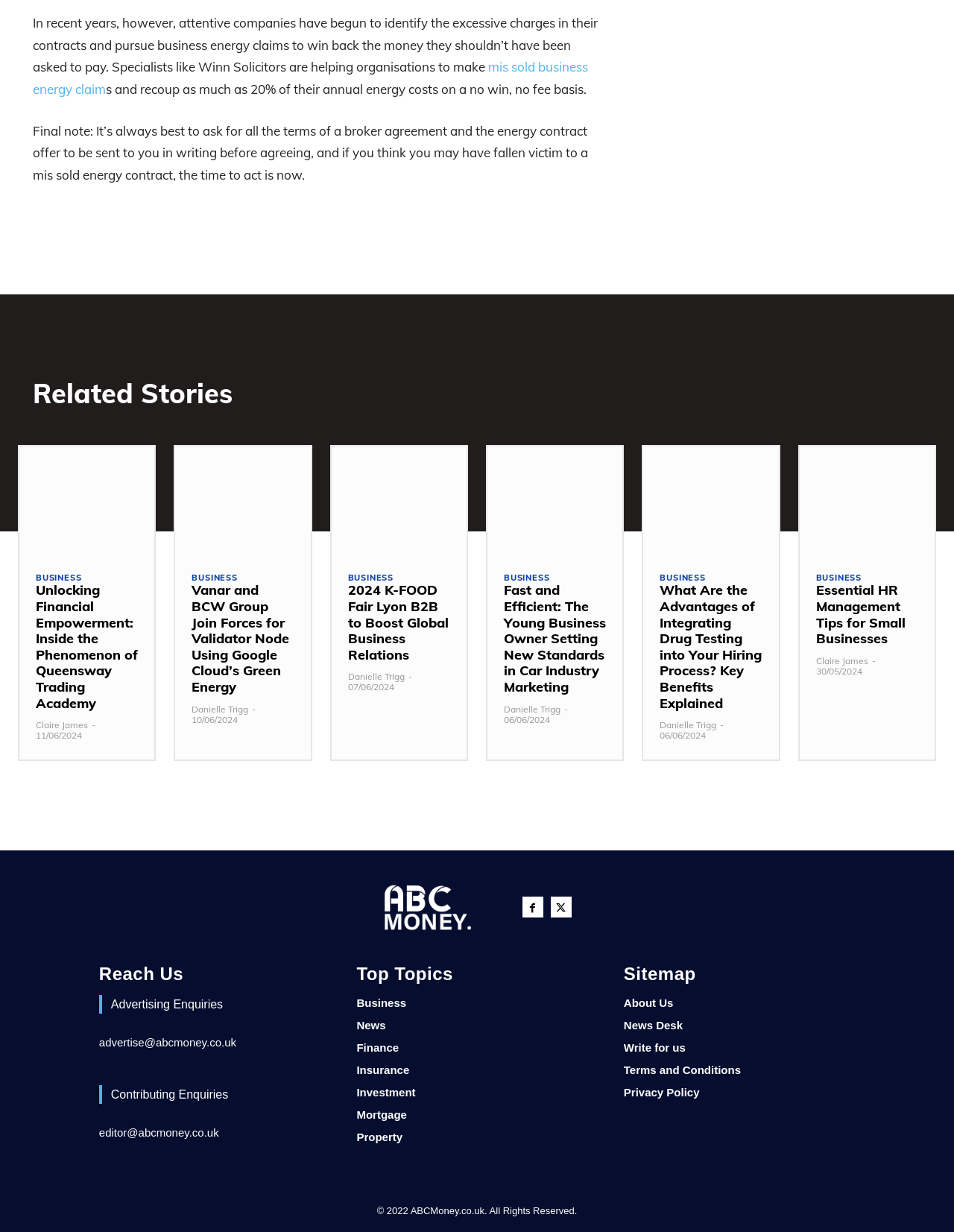Please identify the bounding box coordinates of the area I need to click to accomplish the following instruction: "Explore the 'Top Topics'".

[0.374, 0.782, 0.475, 0.8]